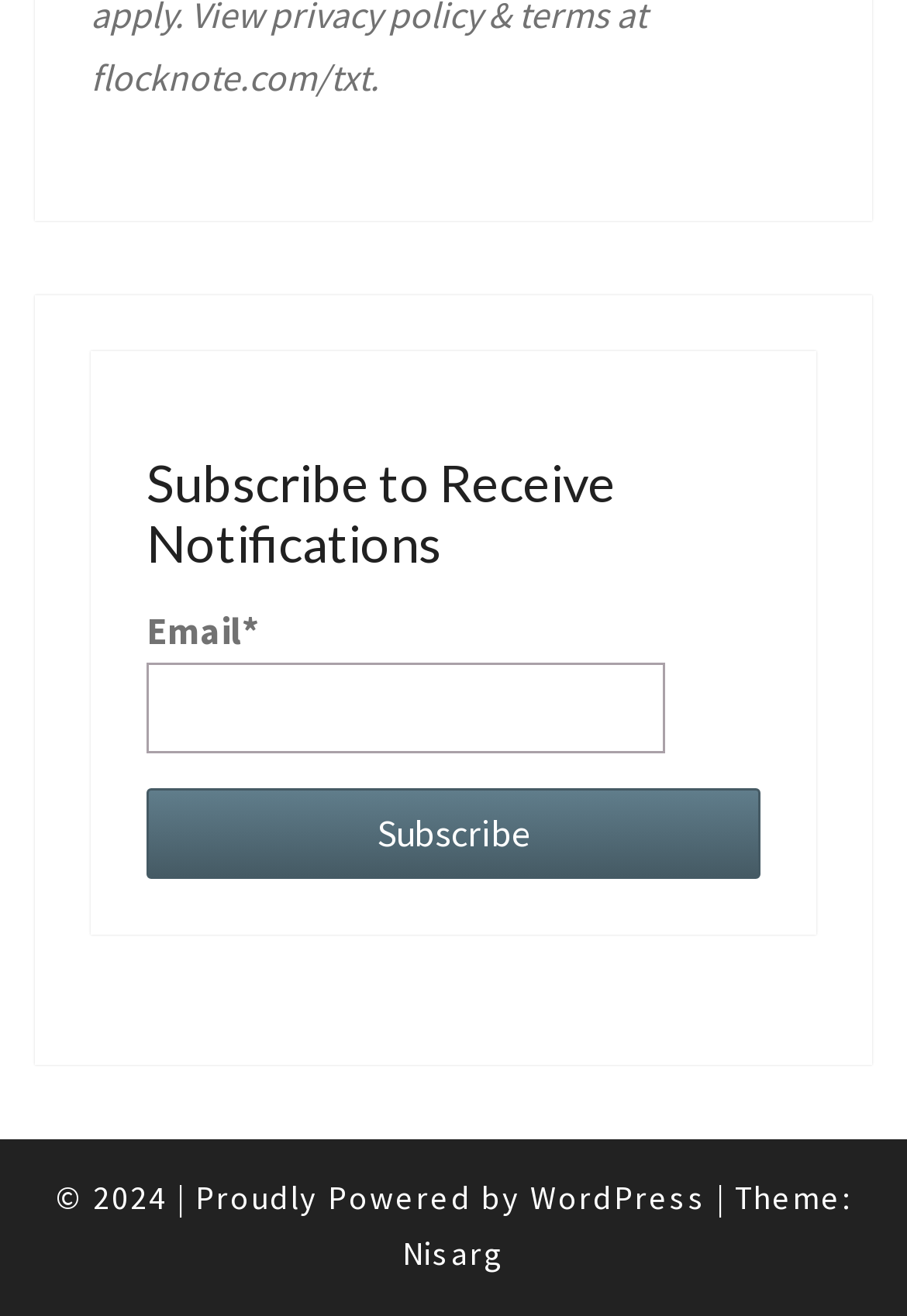Provide the bounding box for the UI element matching this description: "parent_node: Email* name="esfpx_email"".

[0.162, 0.504, 0.733, 0.573]